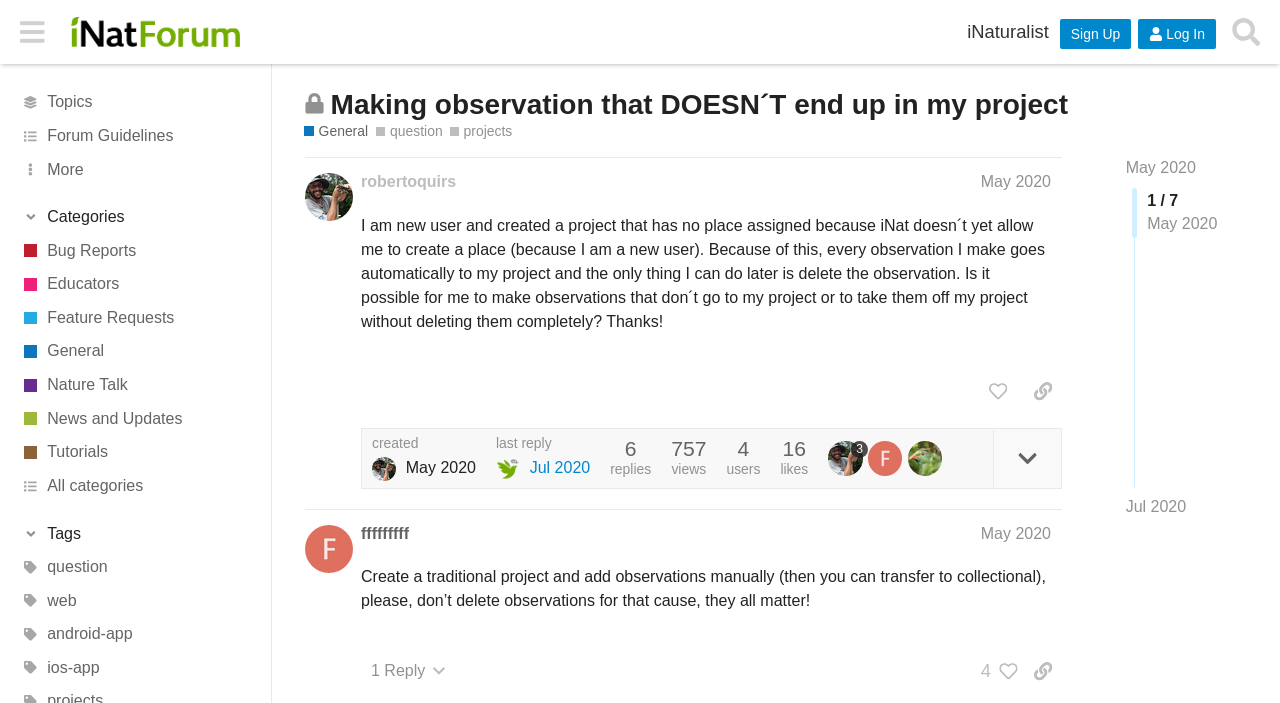Please provide the bounding box coordinate of the region that matches the element description: title="like this post". Coordinates should be in the format (top-left x, top-left y, bottom-right x, bottom-right y) and all values should be between 0 and 1.

[0.765, 0.531, 0.795, 0.58]